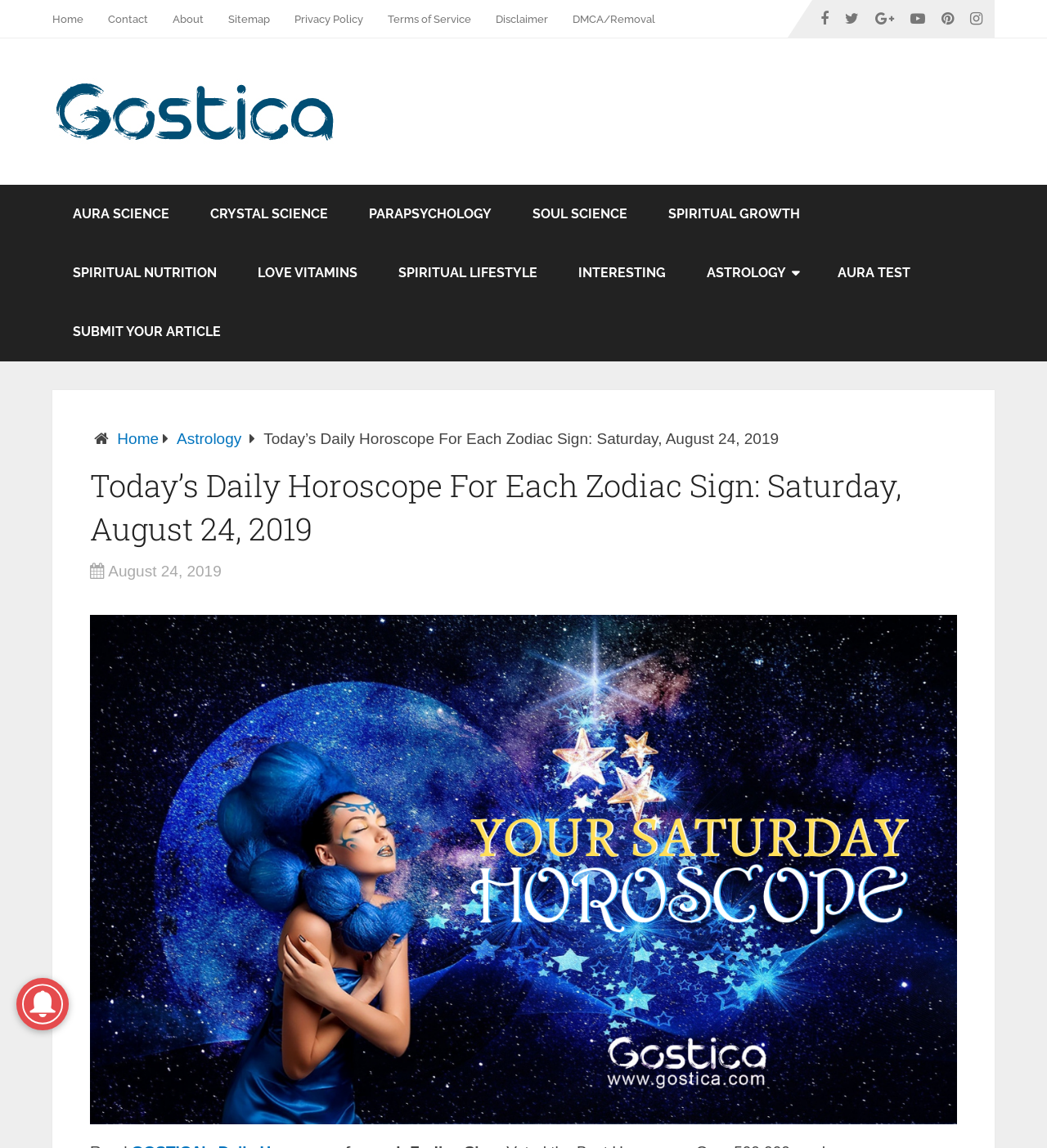Find the bounding box coordinates for the HTML element described as: "SPIRITUAL LIFESTYLE". The coordinates should consist of four float values between 0 and 1, i.e., [left, top, right, bottom].

[0.361, 0.212, 0.533, 0.264]